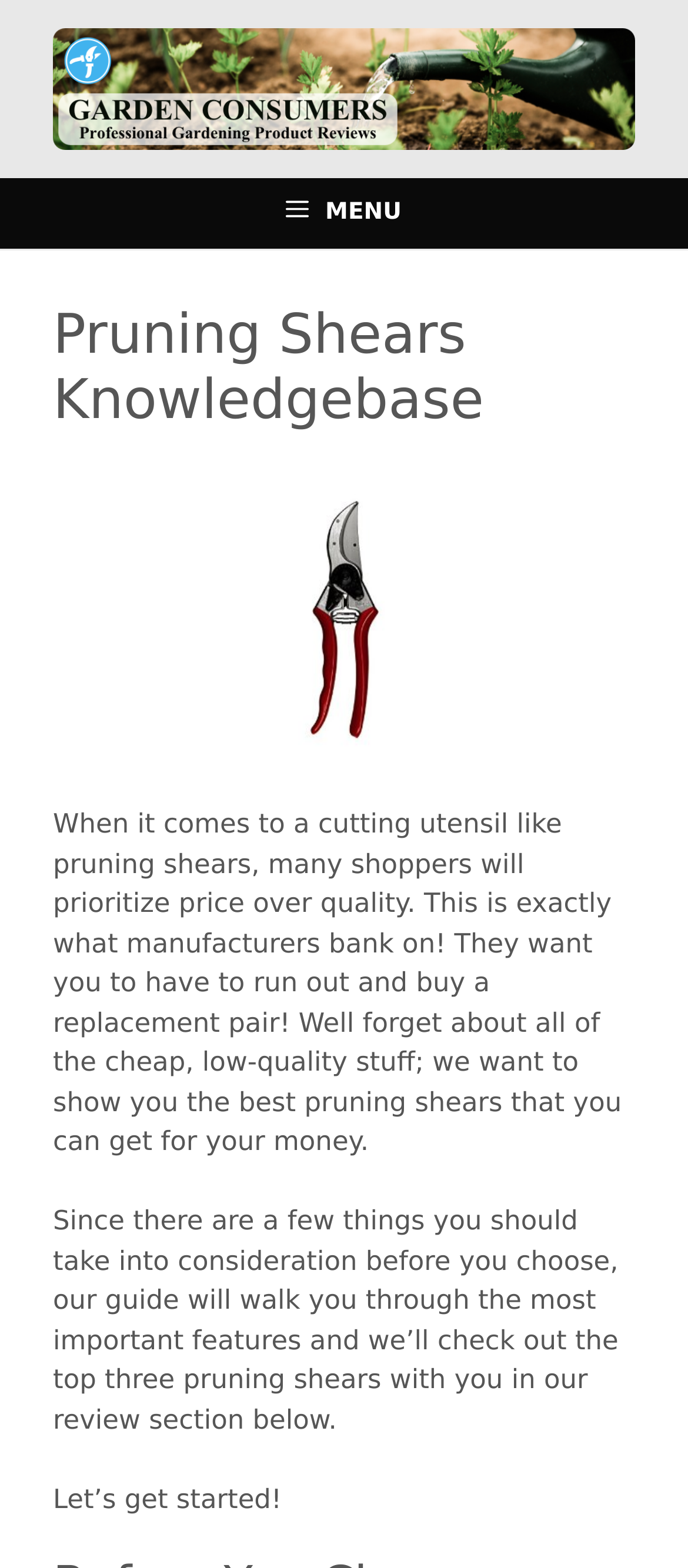What is the purpose of the guide on this webpage?
Please provide a detailed and thorough answer to the question.

The guide on this webpage aims to walk the reader through the important features to consider when choosing pruning shears and review the top three pruning shears, ultimately helping the reader make an informed decision.